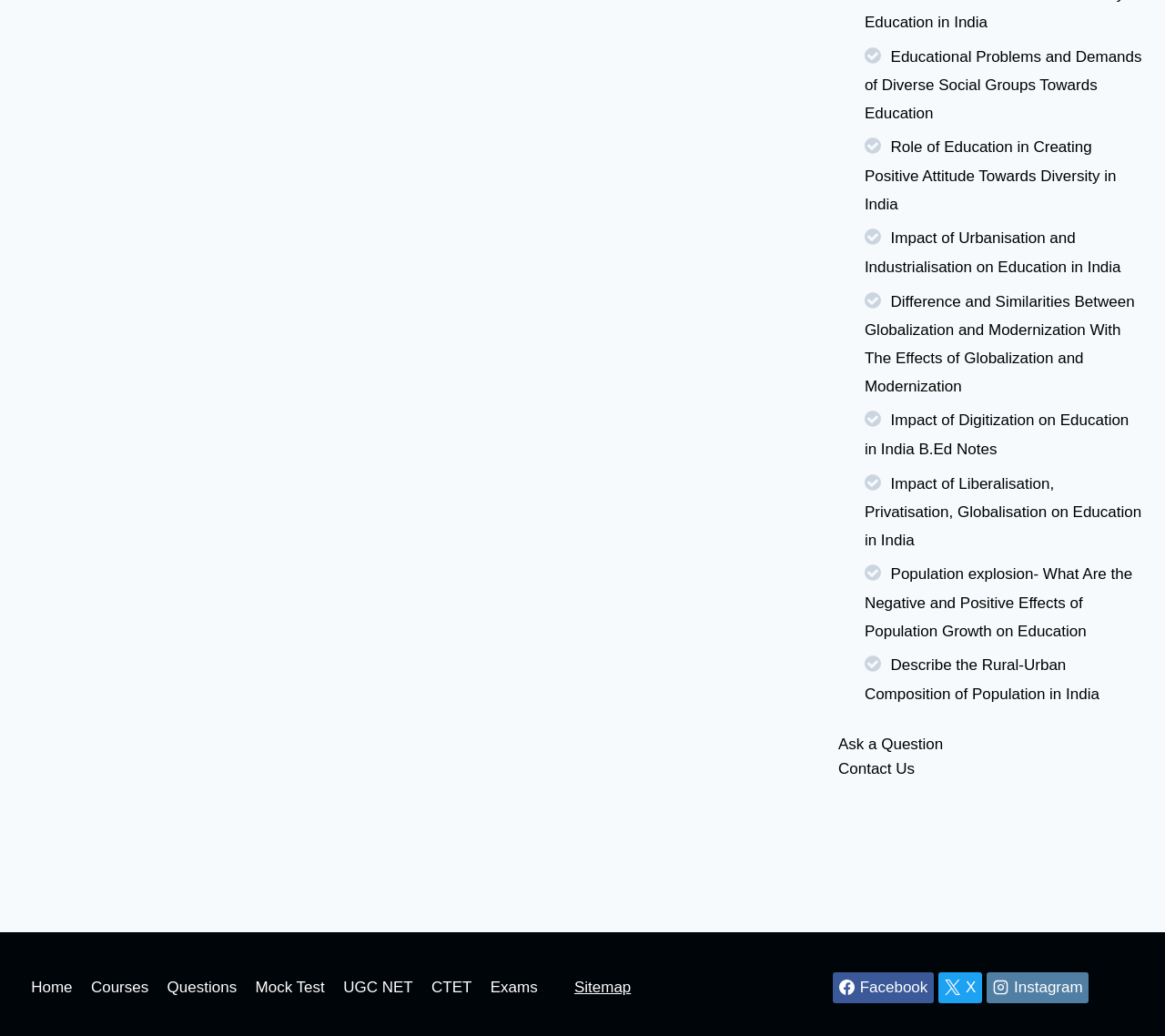Use a single word or phrase to answer the question: How many social media links are present?

3